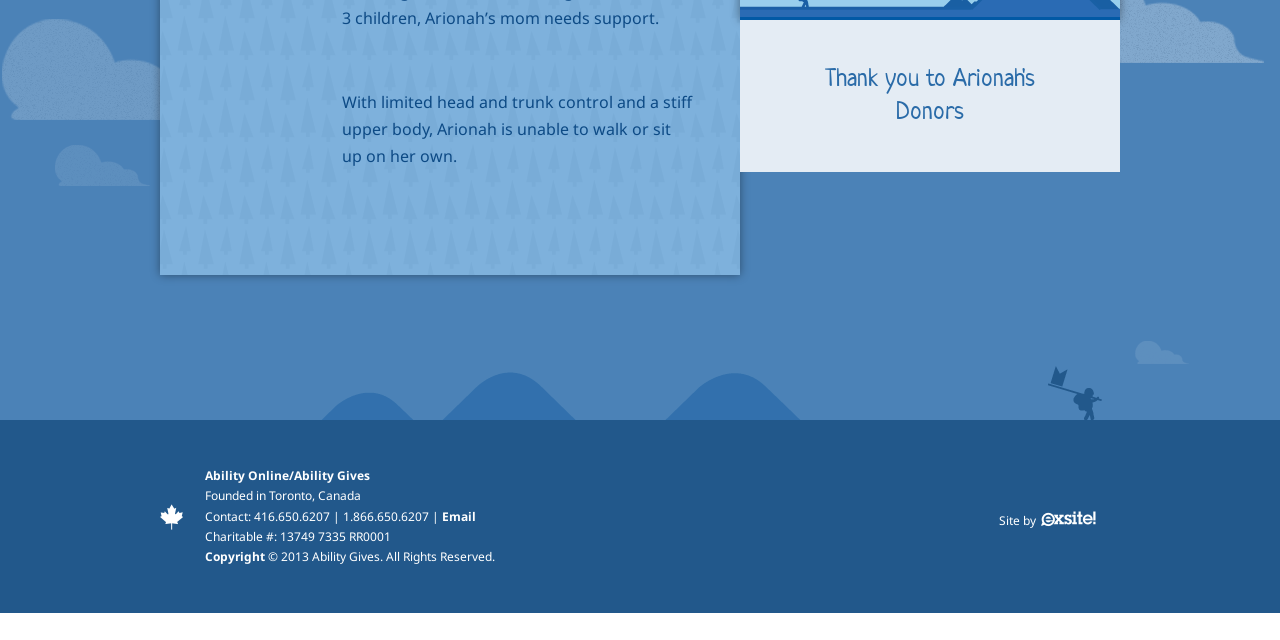Using the provided element description: "Email", identify the bounding box coordinates. The coordinates should be four floats between 0 and 1 in the order [left, top, right, bottom].

[0.345, 0.793, 0.372, 0.82]